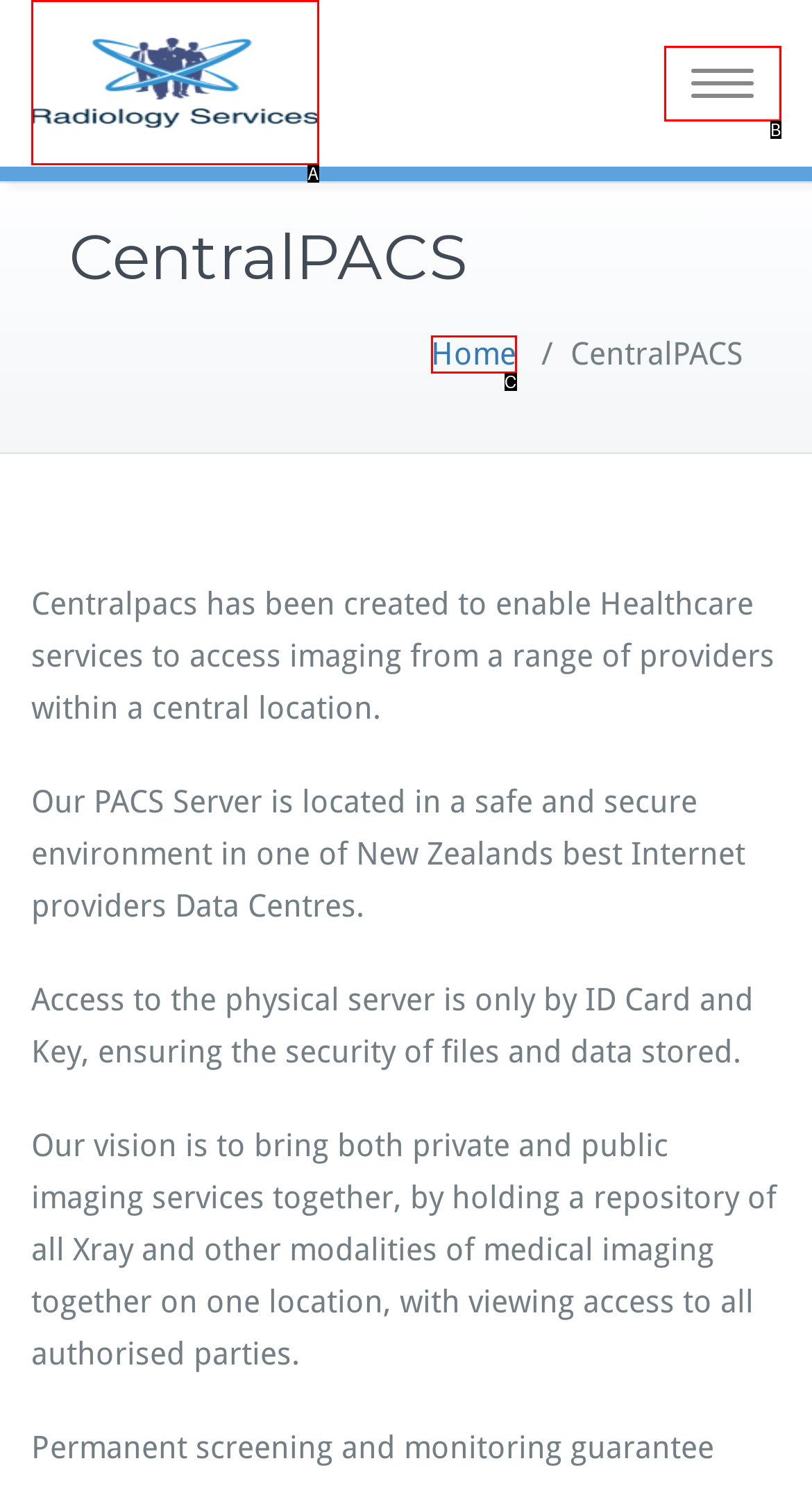Based on the description: Next »
Select the letter of the corresponding UI element from the choices provided.

None